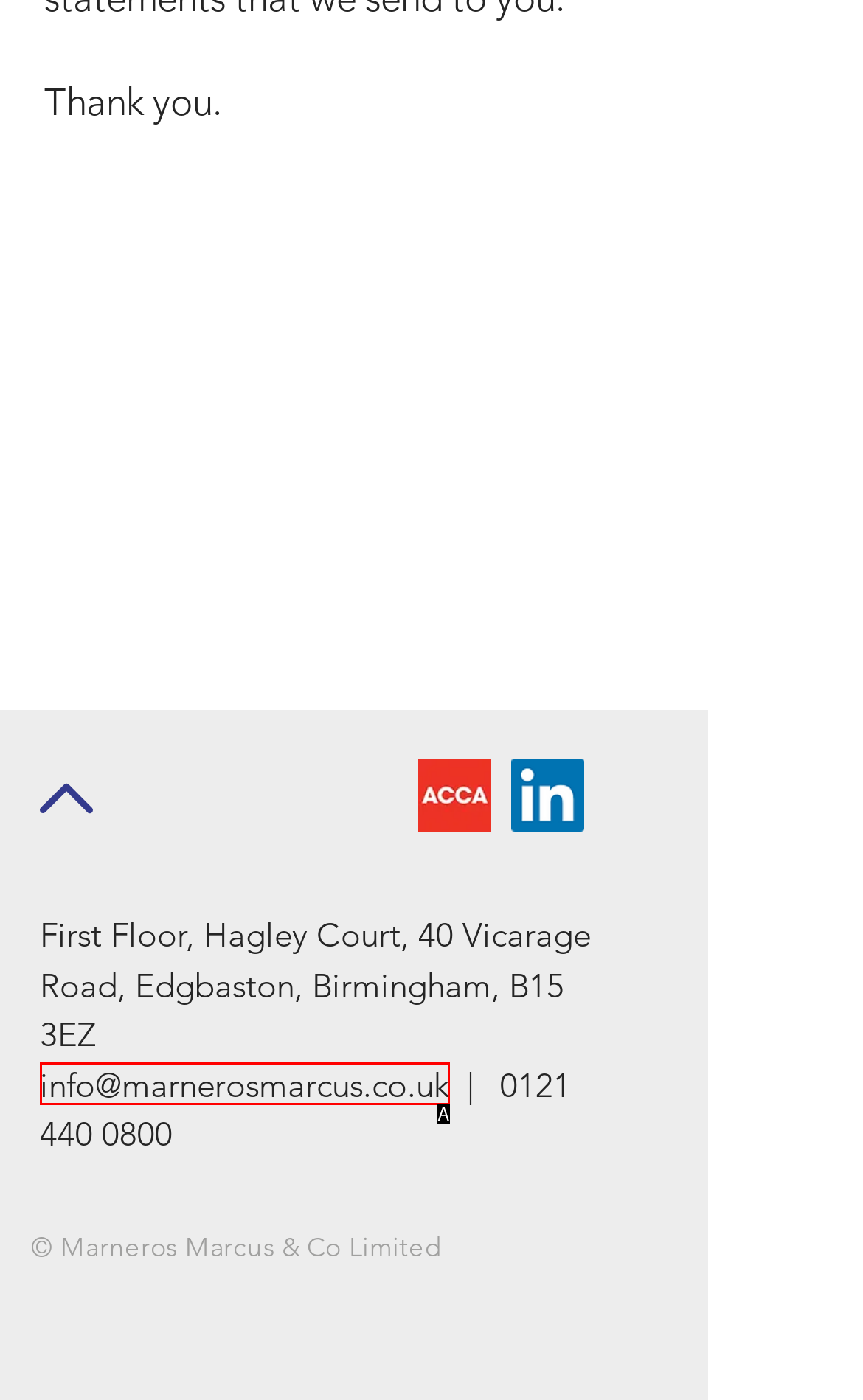From the choices provided, which HTML element best fits the description: info@marnerosmarcus.co.uk? Answer with the appropriate letter.

A